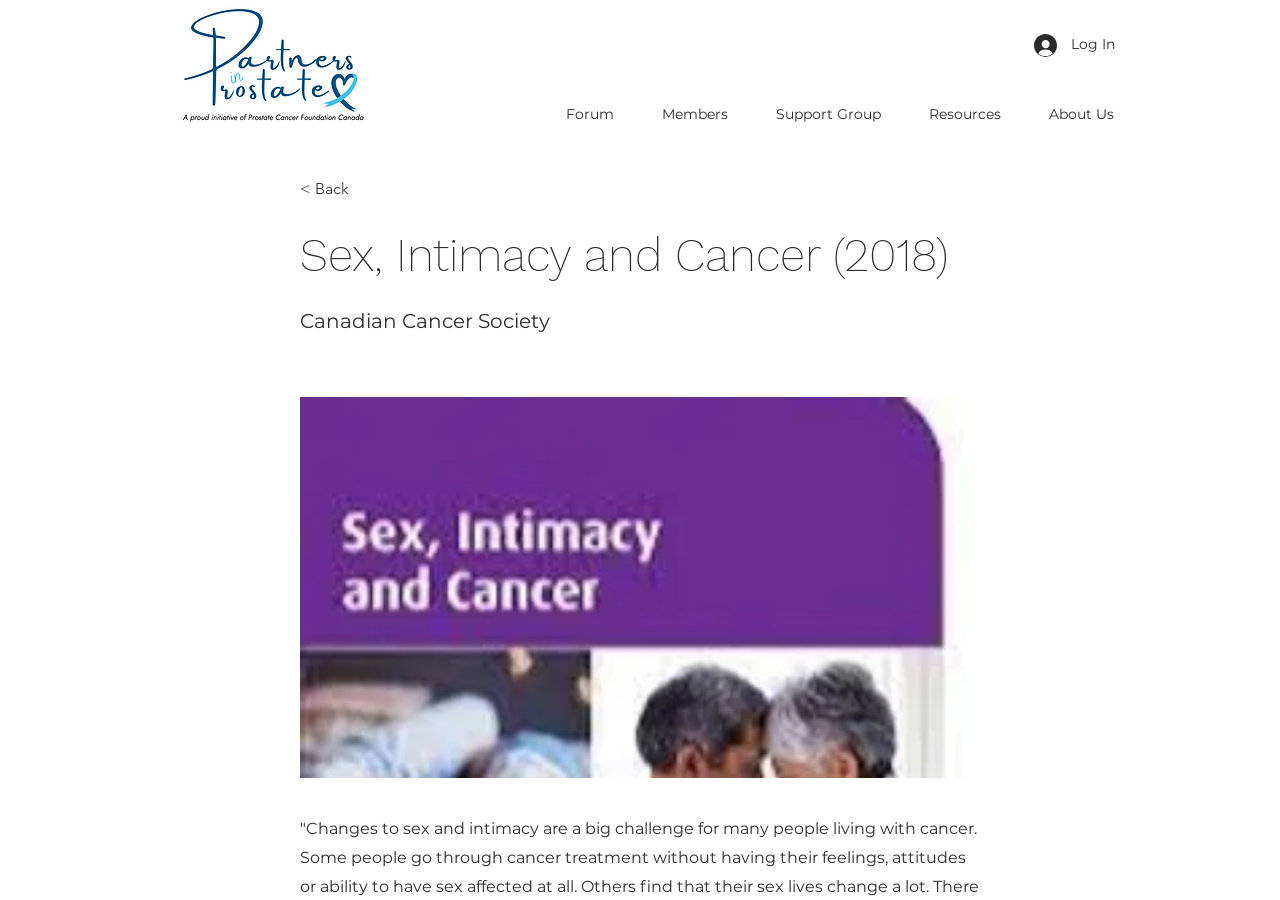What organization is associated with the webpage?
Look at the screenshot and give a one-word or phrase answer.

Canadian Cancer Society